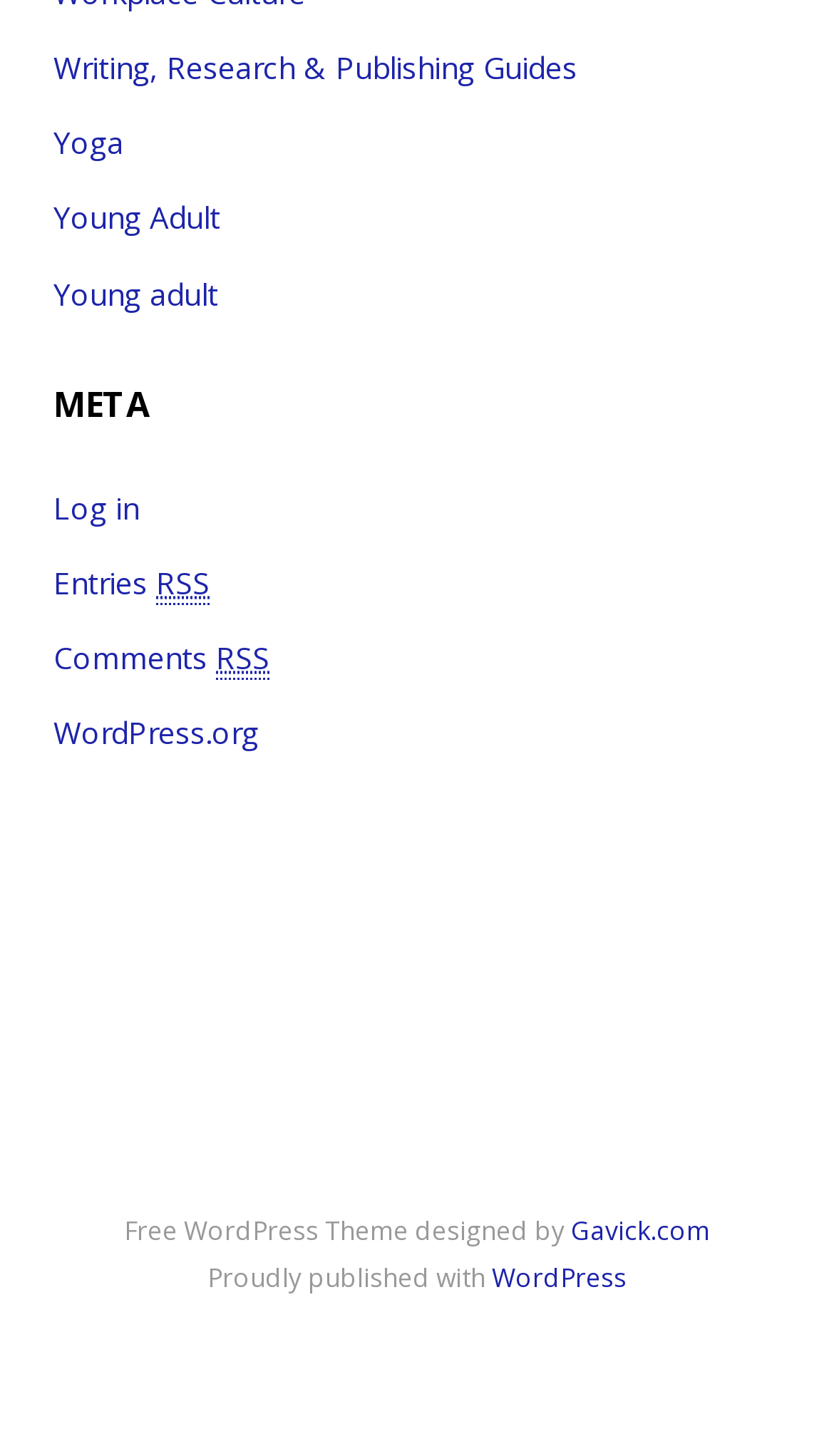Examine the screenshot and answer the question in as much detail as possible: What is the category of the link 'Horror'?

I looked at the link 'Horror' and its surrounding links, such as 'Children', 'Cooking', and 'Science Fiction', and inferred that 'Horror' is a category of book genres.